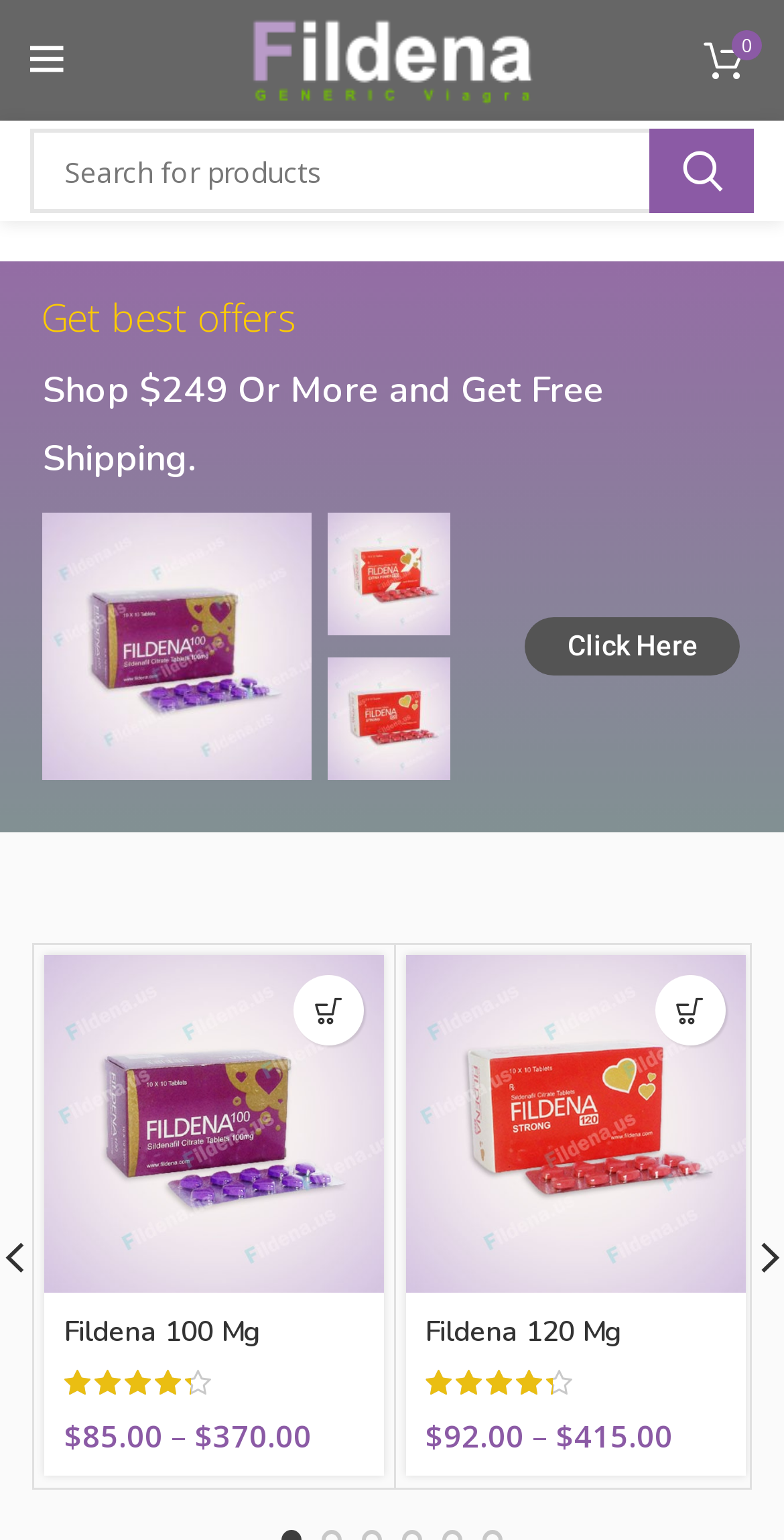Find the bounding box coordinates of the area to click in order to follow the instruction: "Search for a product".

[0.038, 0.084, 0.962, 0.138]